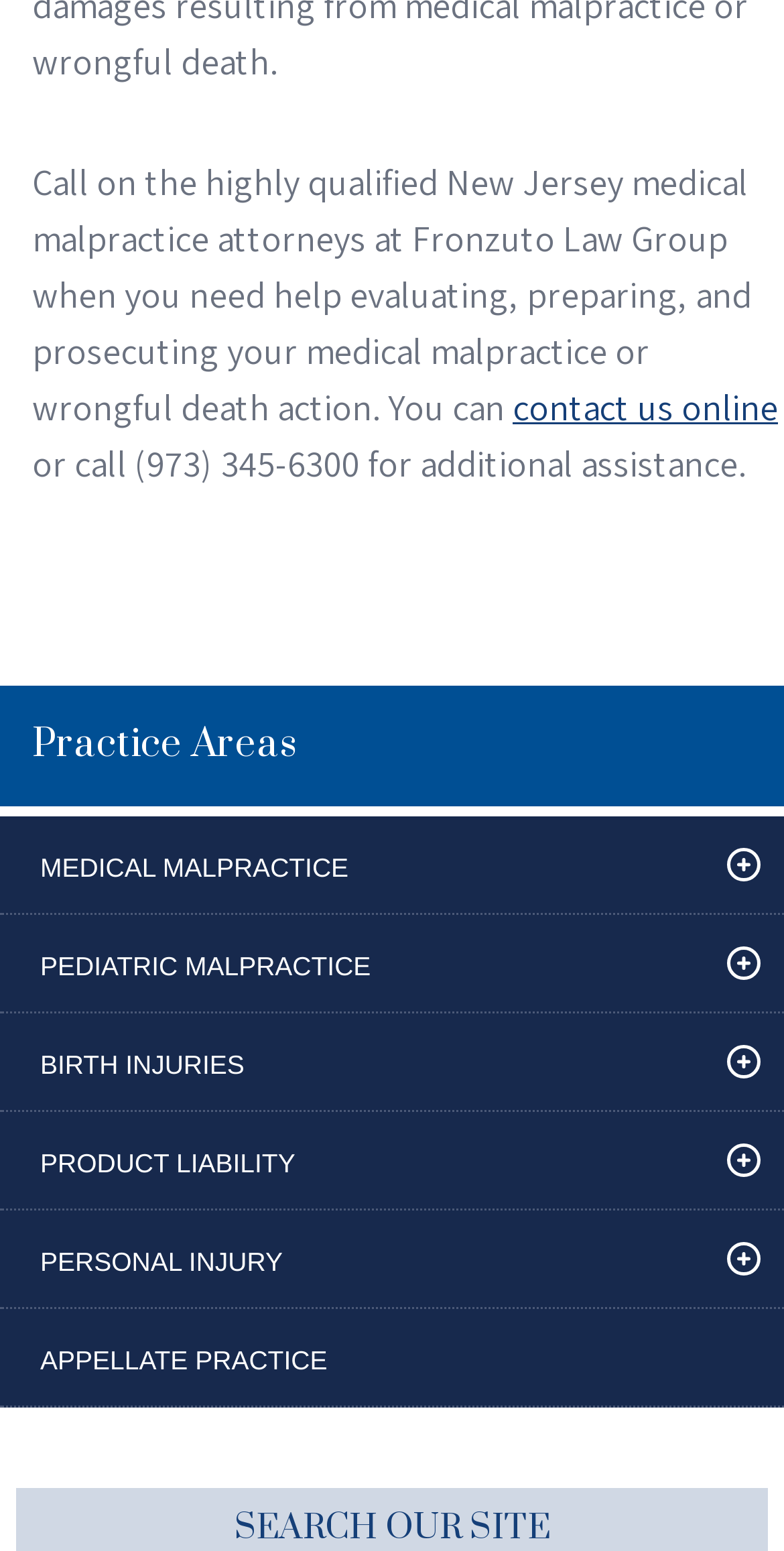Predict the bounding box of the UI element based on the description: "Birth Injuries". The coordinates should be four float numbers between 0 and 1, formatted as [left, top, right, bottom].

[0.0, 0.664, 0.363, 0.71]